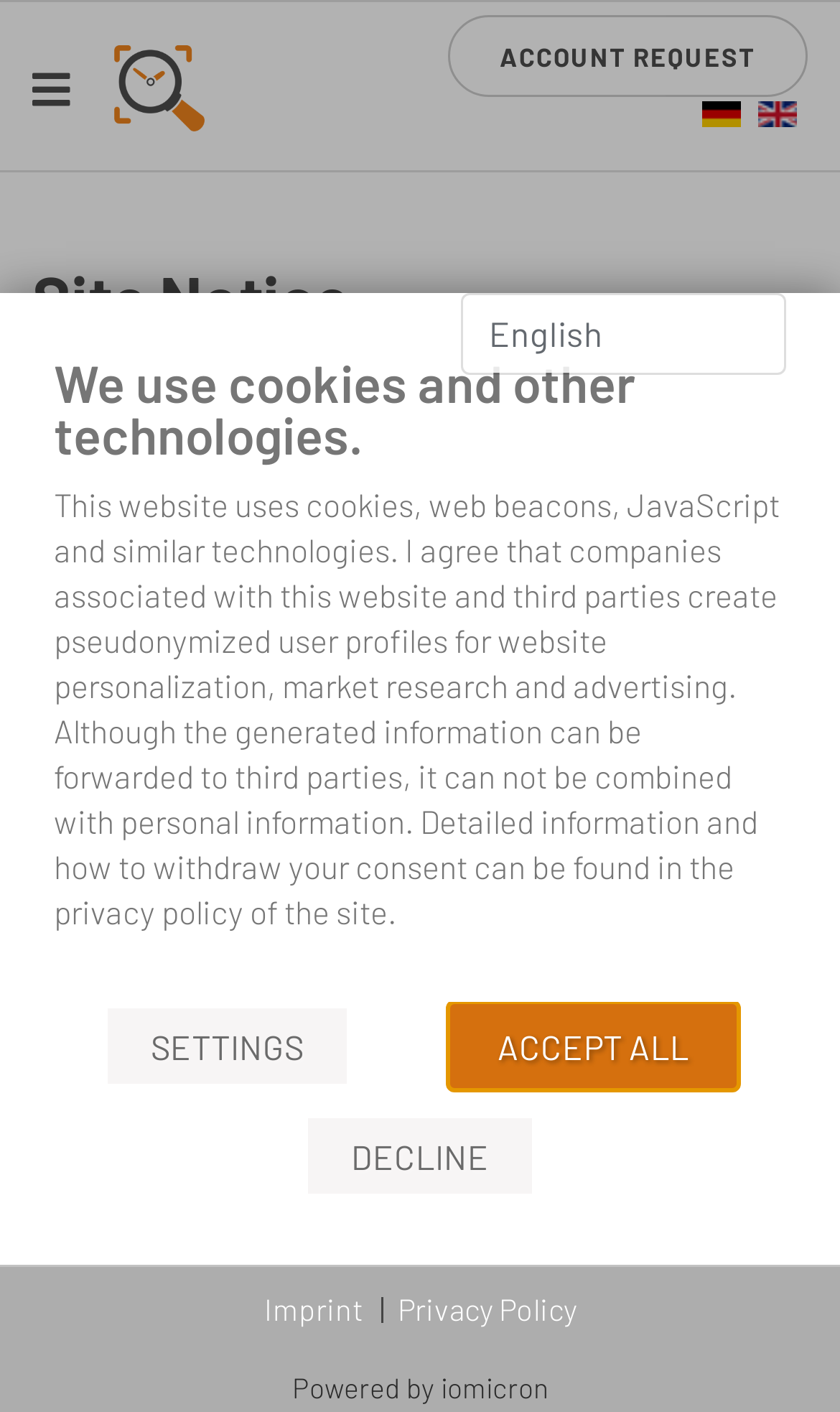Please find the bounding box coordinates for the clickable element needed to perform this instruction: "View imprint".

[0.314, 0.913, 0.432, 0.943]